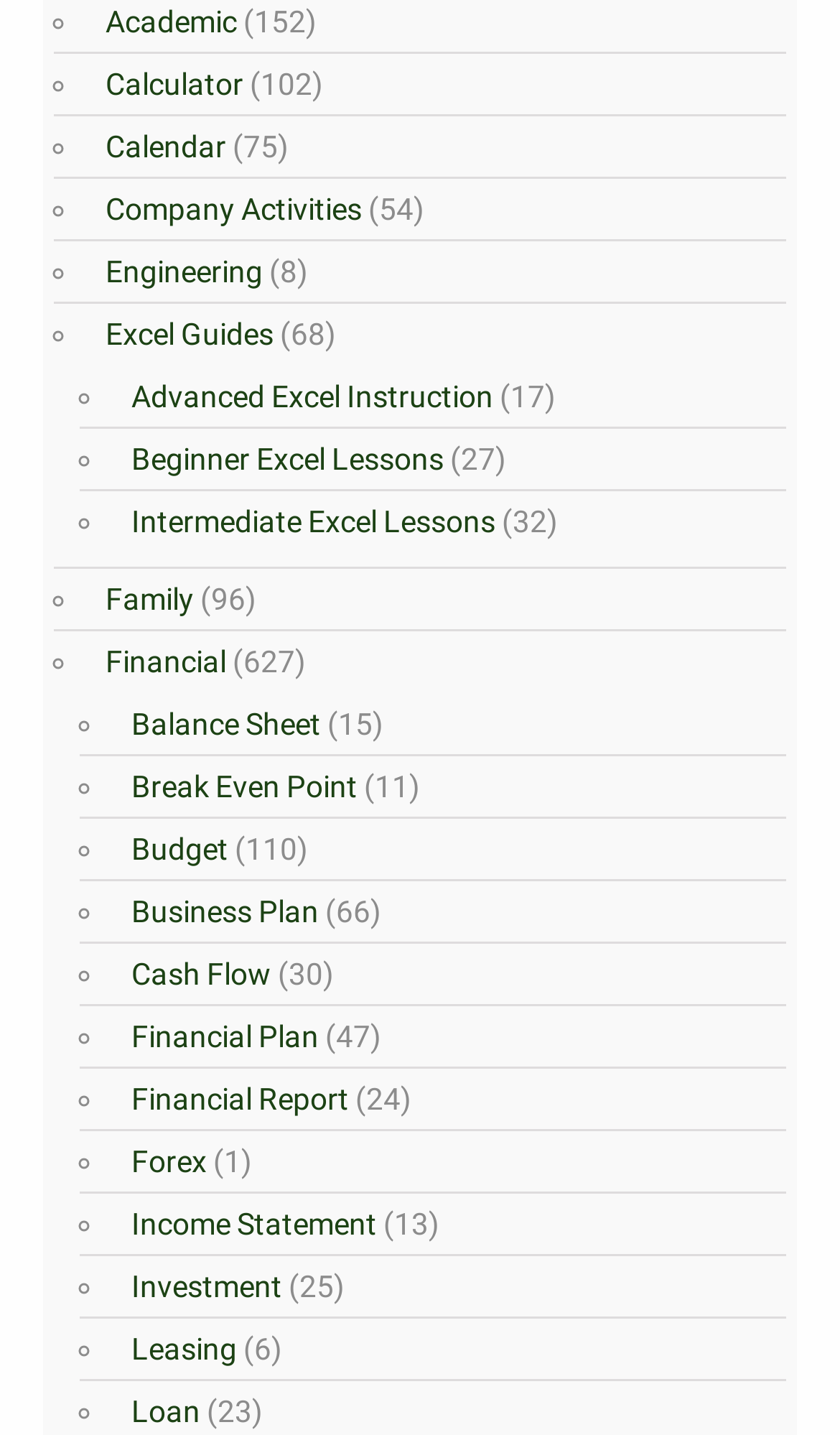Determine the bounding box coordinates for the clickable element to execute this instruction: "Go to Financial". Provide the coordinates as four float numbers between 0 and 1, i.e., [left, top, right, bottom].

[0.113, 0.449, 0.269, 0.473]